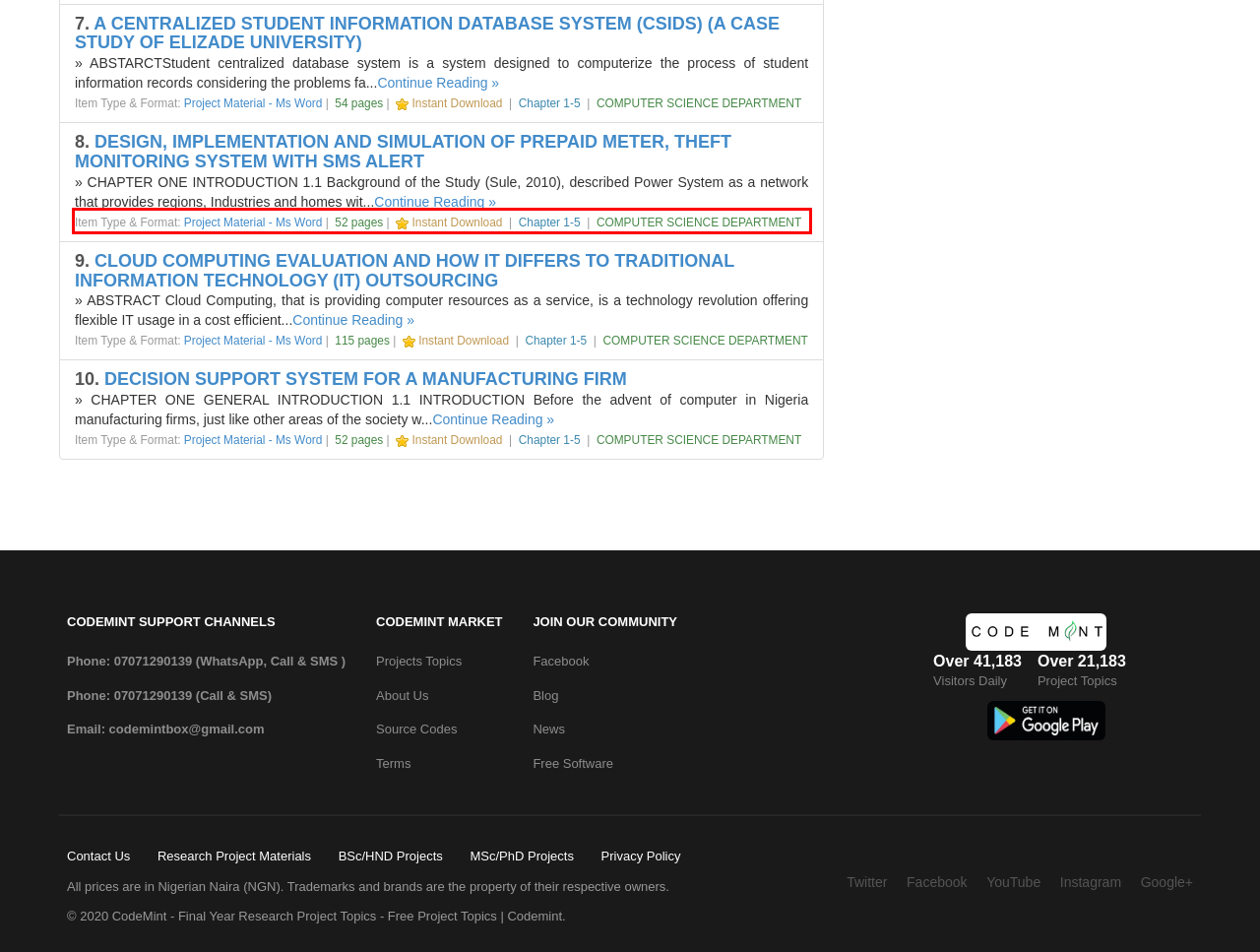Review the webpage screenshot provided, and perform OCR to extract the text from the red bounding box.

Item Type & Format: Project Material - Ms Word | 52 pages | Instant Download | Chapter 1-5 | COMPUTER SCIENCE DEPARTMENT